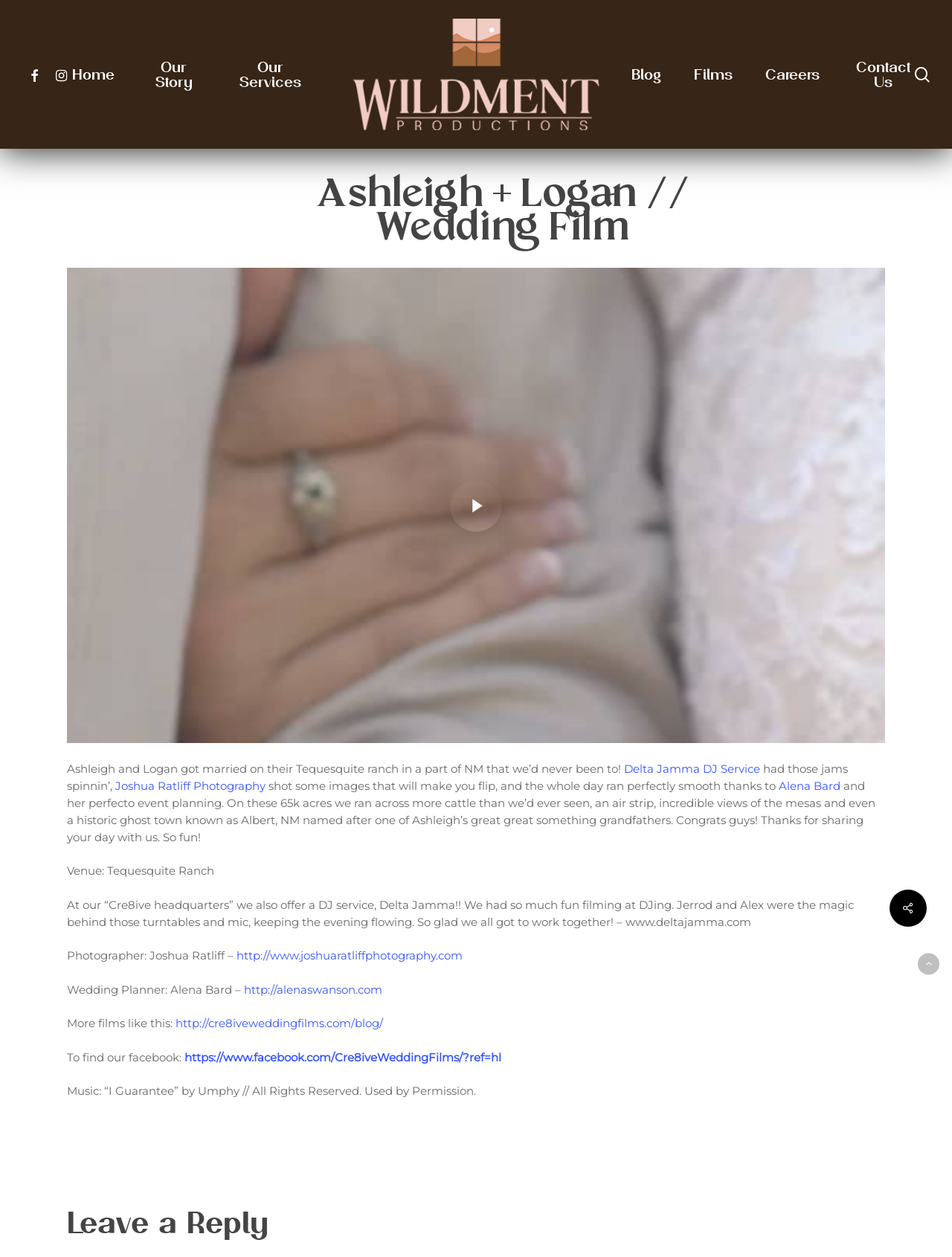Respond to the question below with a concise word or phrase:
Who is the photographer of the wedding?

Joshua Ratliff